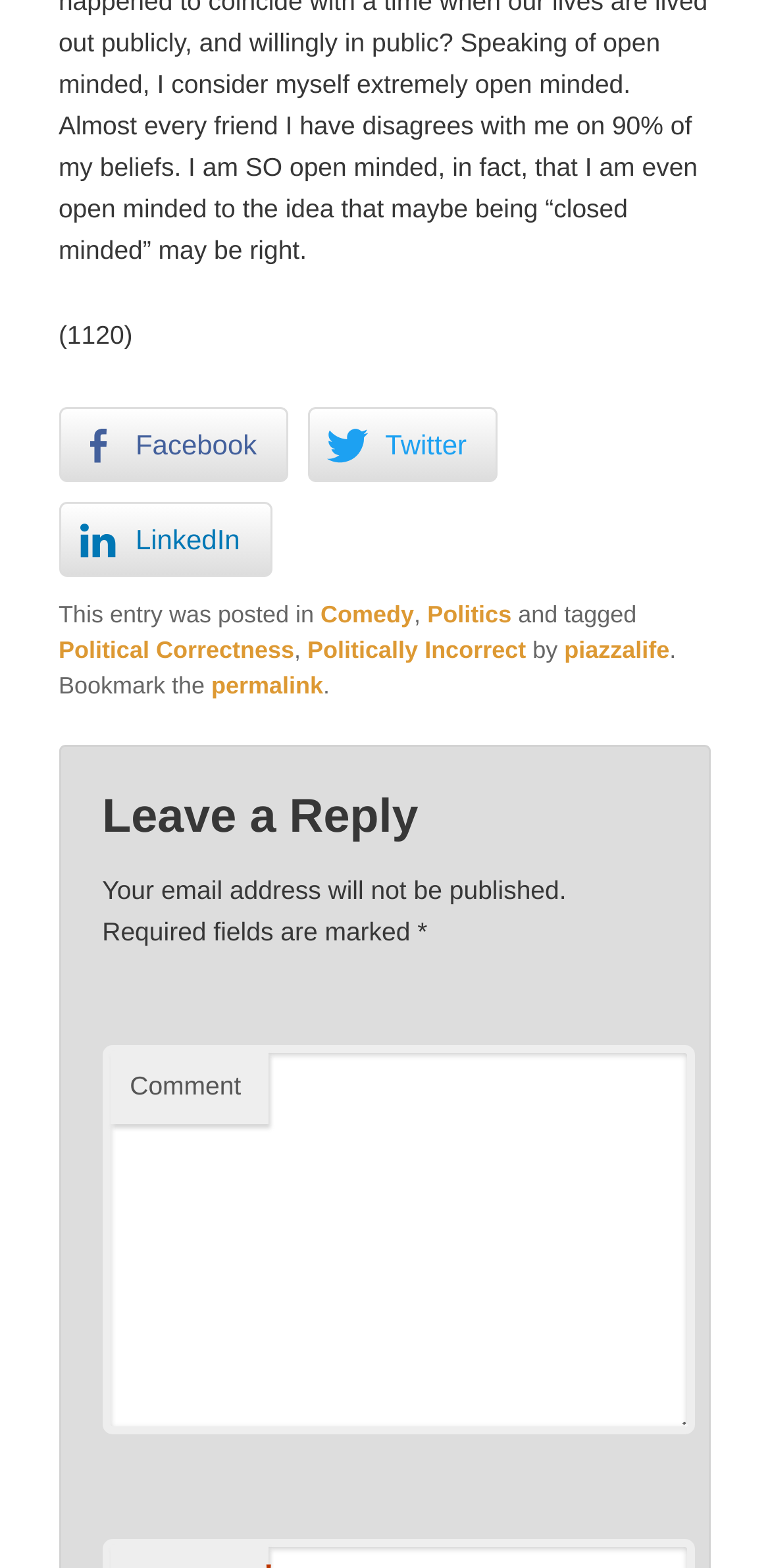Please determine the bounding box coordinates of the area that needs to be clicked to complete this task: 'Click on the permalink'. The coordinates must be four float numbers between 0 and 1, formatted as [left, top, right, bottom].

[0.274, 0.428, 0.42, 0.446]